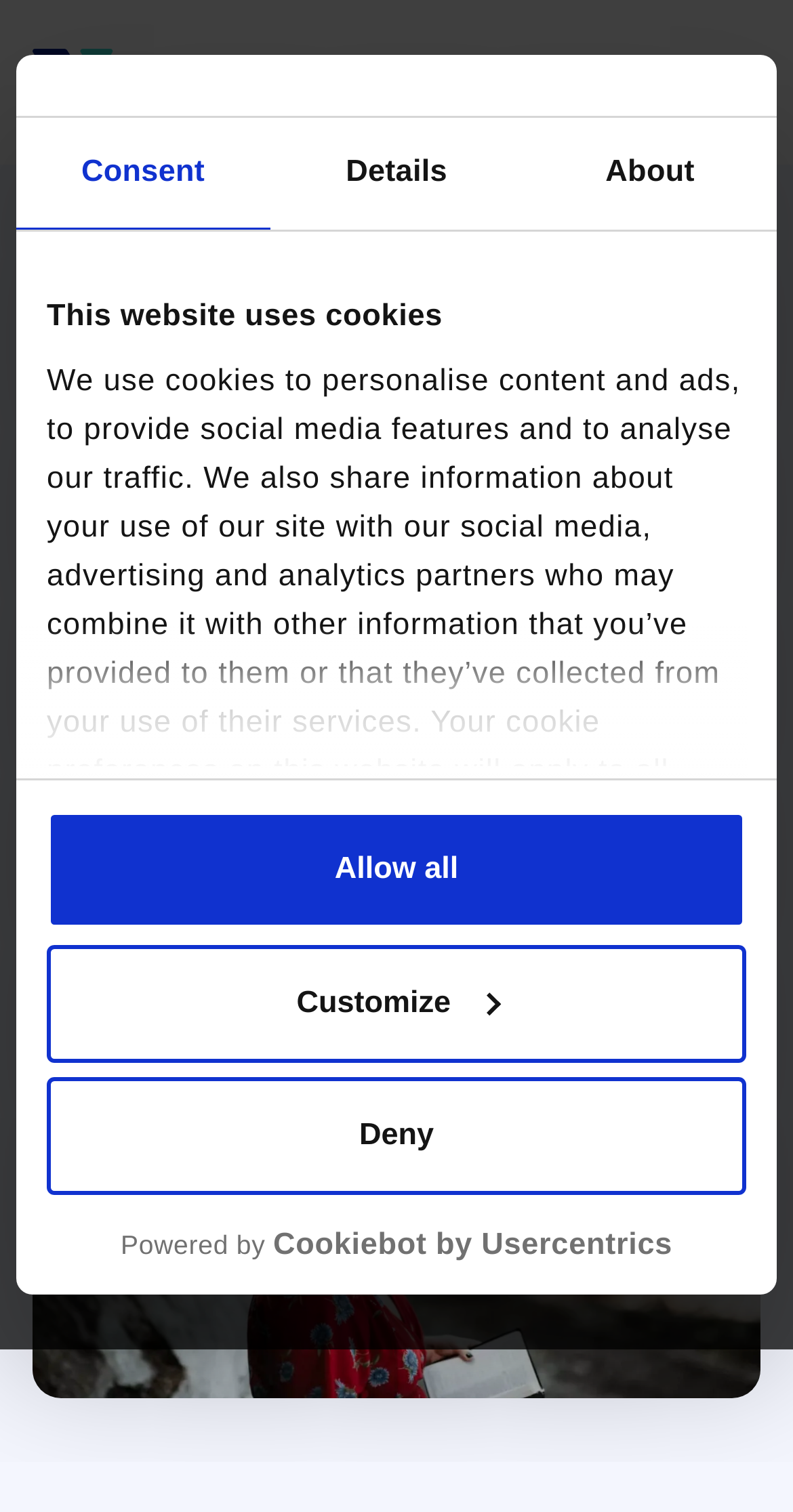Please provide a comprehensive answer to the question based on the screenshot: What is the name of the logo in the top-left corner of the webpage?

The logo in the top-left corner of the webpage is accompanied by the text 'Verbit-logo-redesign', indicating that the logo belongs to Verbit.